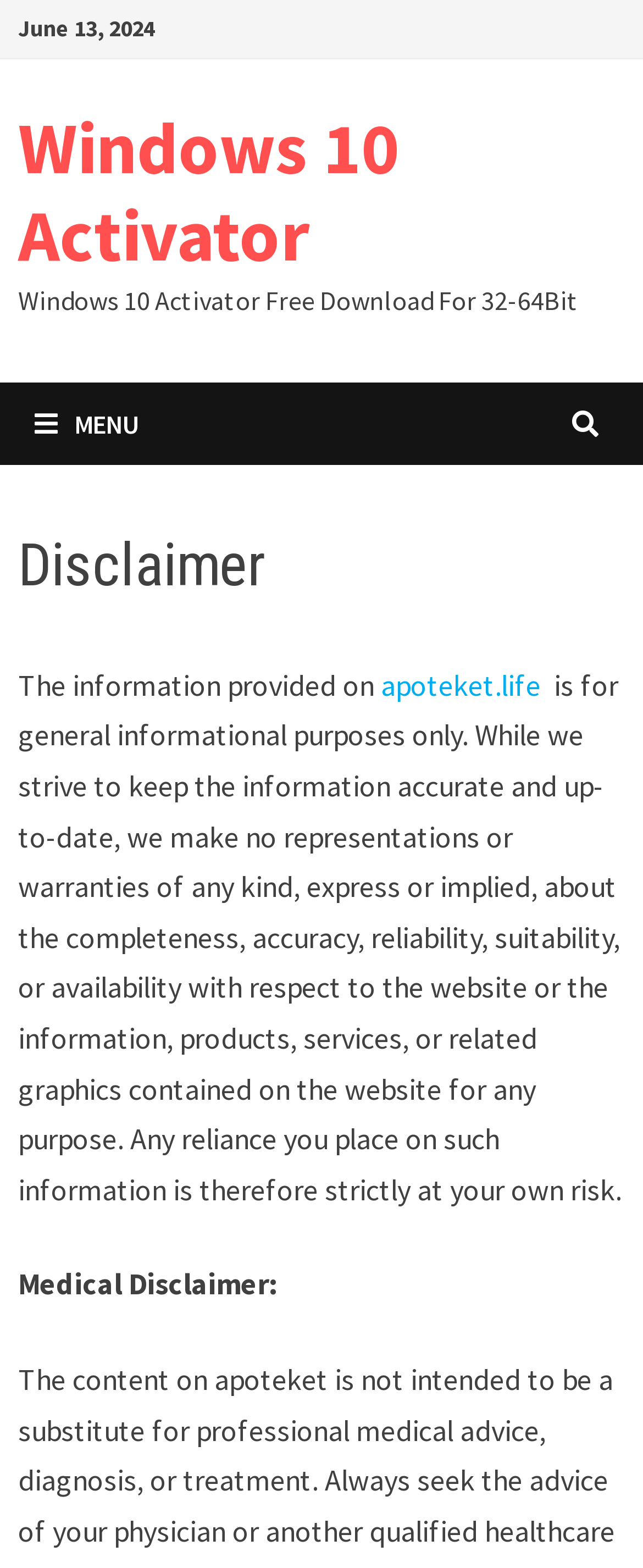Please find the bounding box for the following UI element description. Provide the coordinates in (top-left x, top-left y, bottom-right x, bottom-right y) format, with values between 0 and 1: apoteket.life

[0.593, 0.425, 0.841, 0.449]